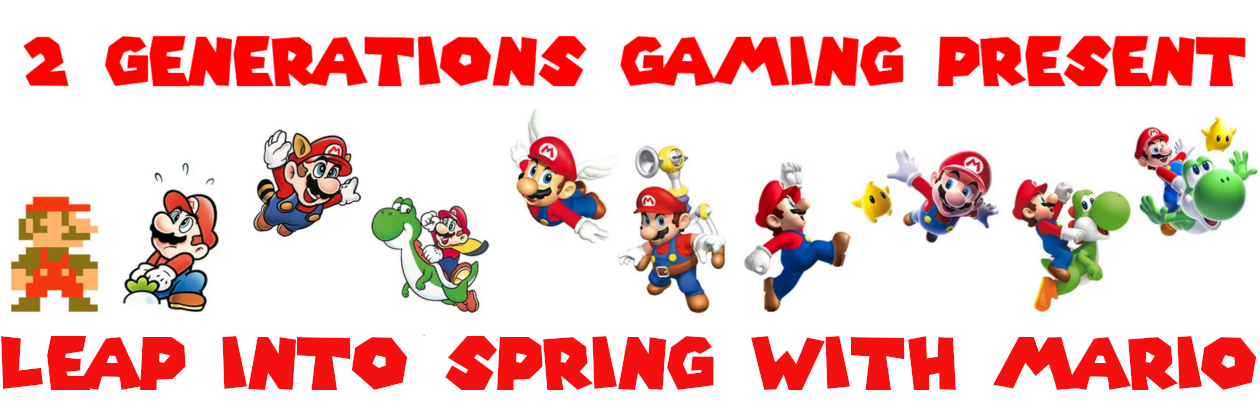Review the image closely and give a comprehensive answer to the question: What is the purpose of the graphic?

The purpose of the graphic is to invite fans of all ages to join in on the festivities, as it captures the essence of gaming nostalgia and conveys a sense of fun and excitement, making it clear that the celebration is all about springtime fun in the world of Mario.